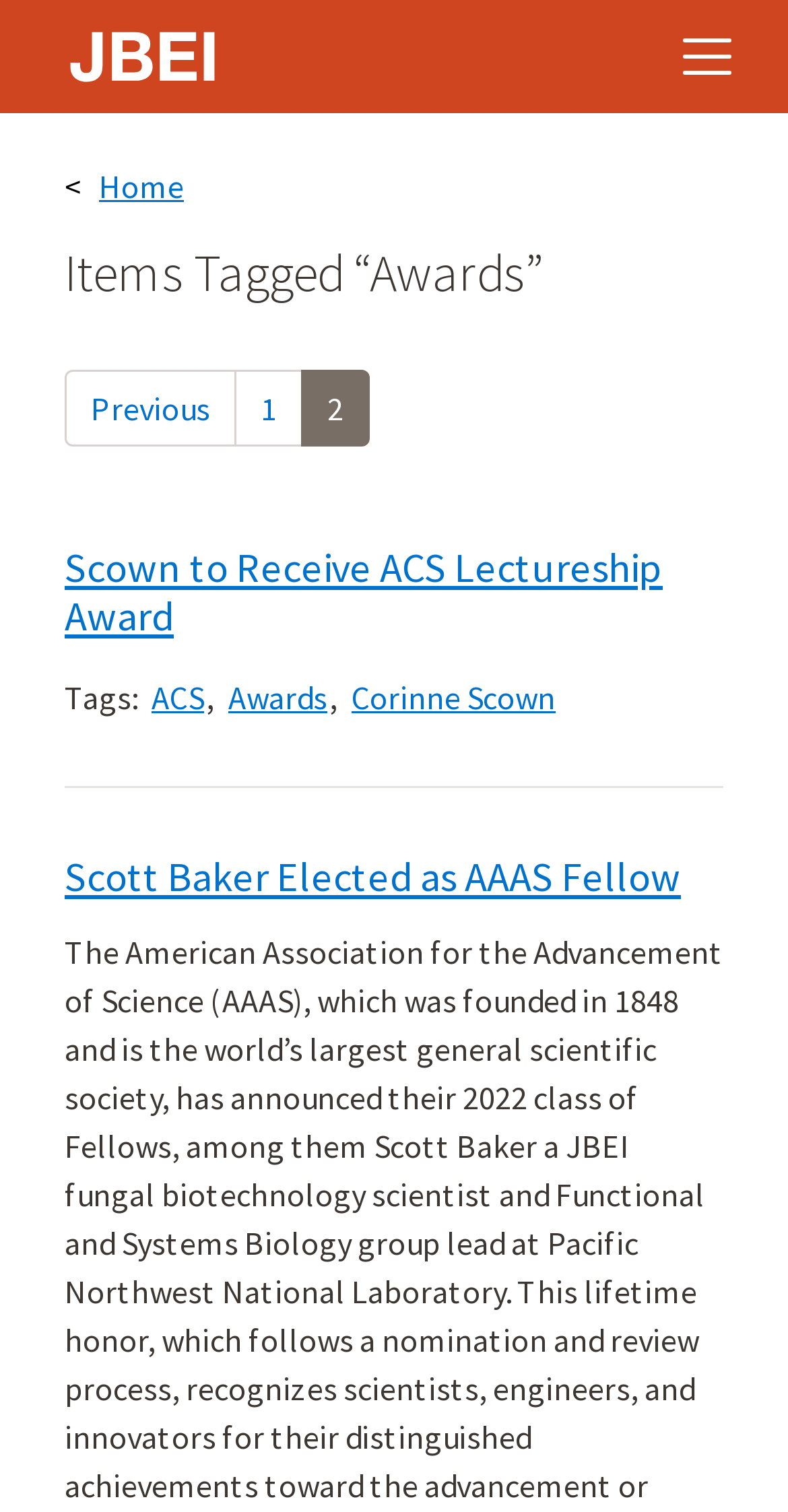Please extract and provide the main headline of the webpage.

Items Tagged “Awards”